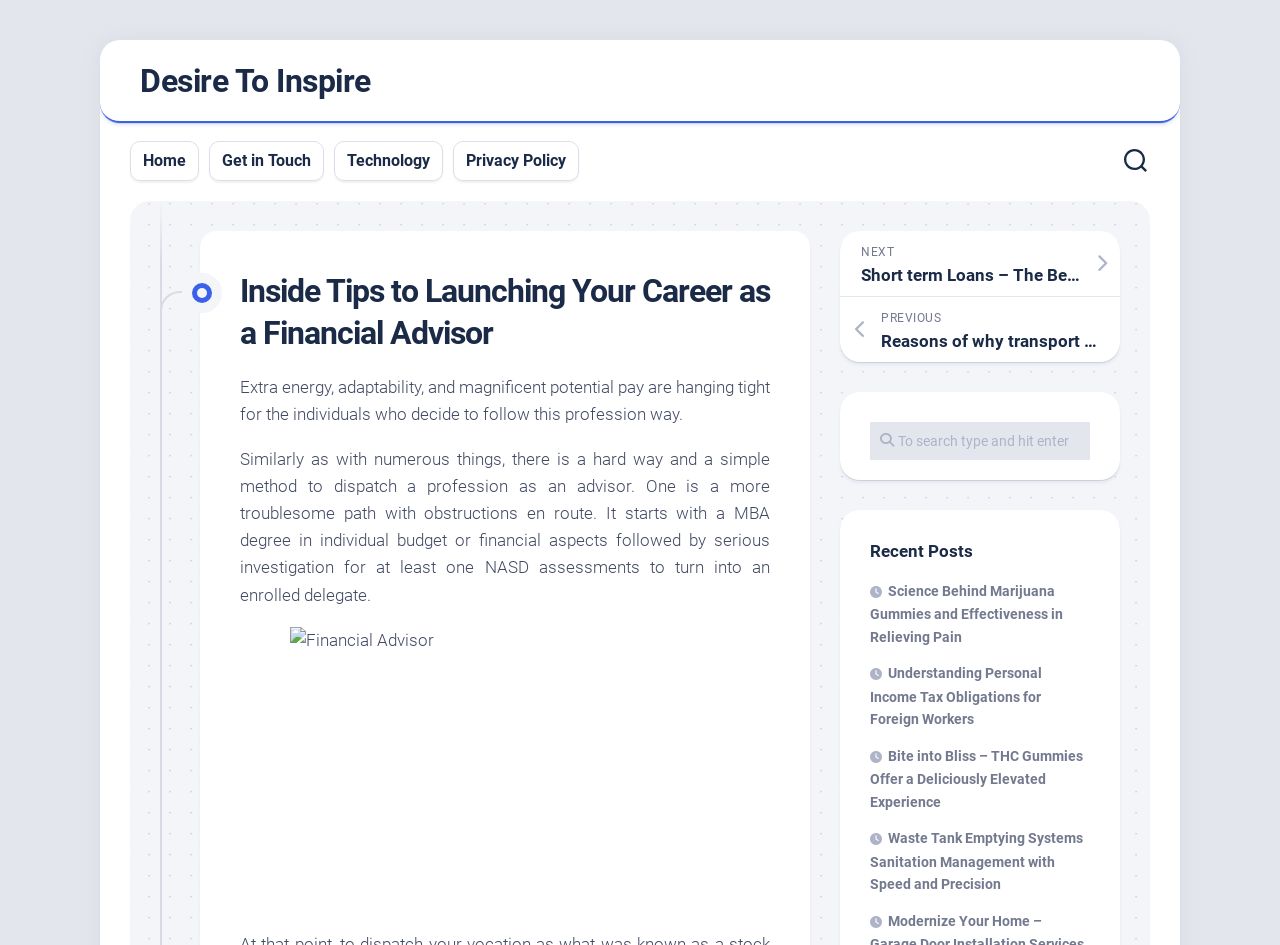What is the purpose of the textbox?
Based on the image, provide a one-word or brief-phrase response.

To search